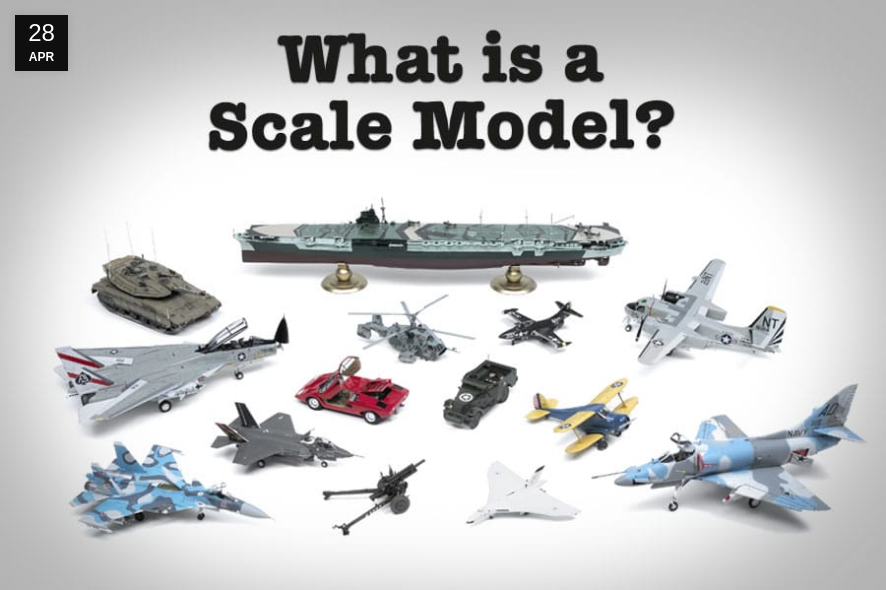What date is noted in the top-left corner? Examine the screenshot and reply using just one word or a brief phrase.

28 APR